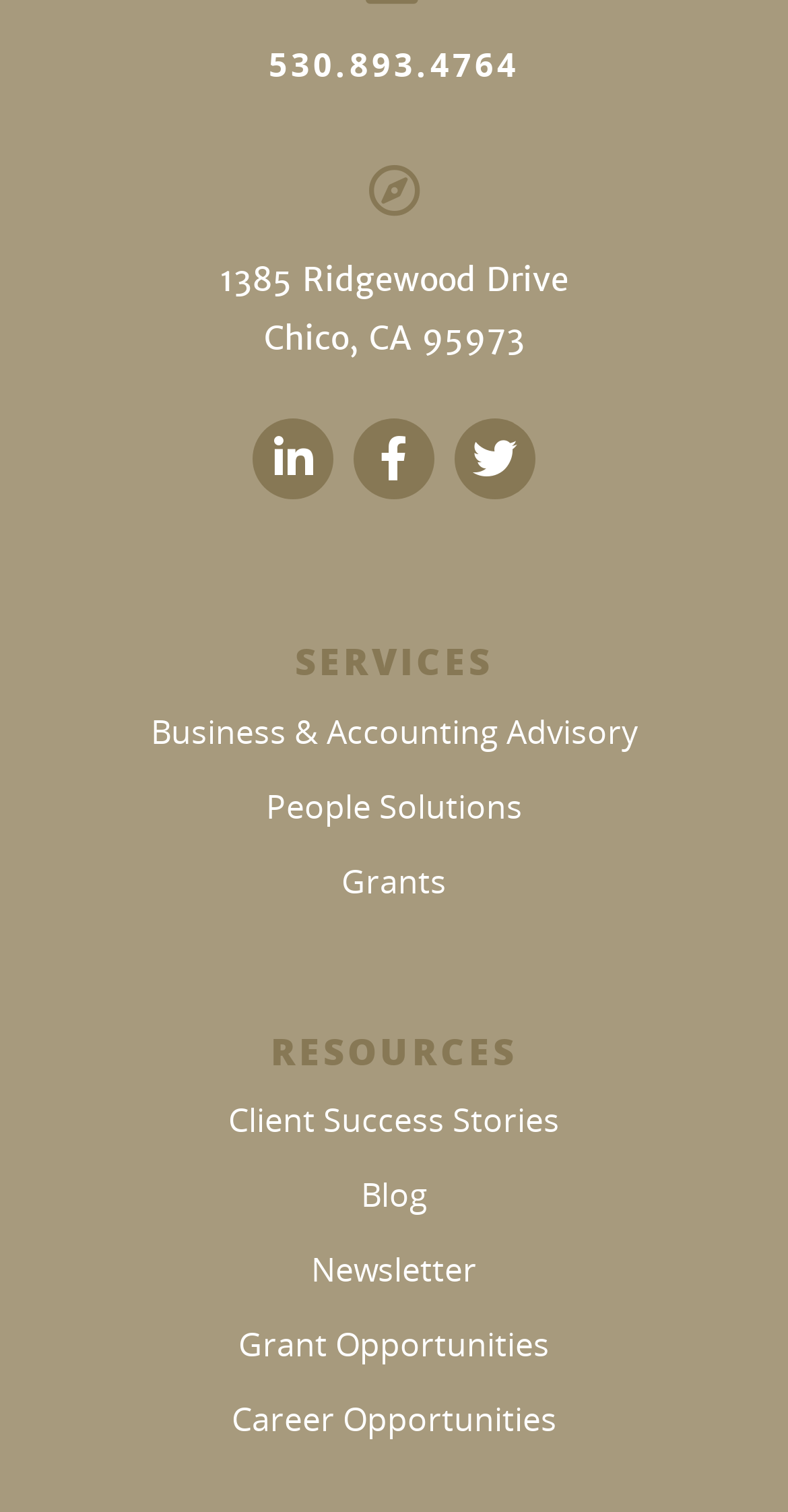Can you find the bounding box coordinates for the element to click on to achieve the instruction: "Visit Facebook page"?

[0.449, 0.277, 0.551, 0.33]